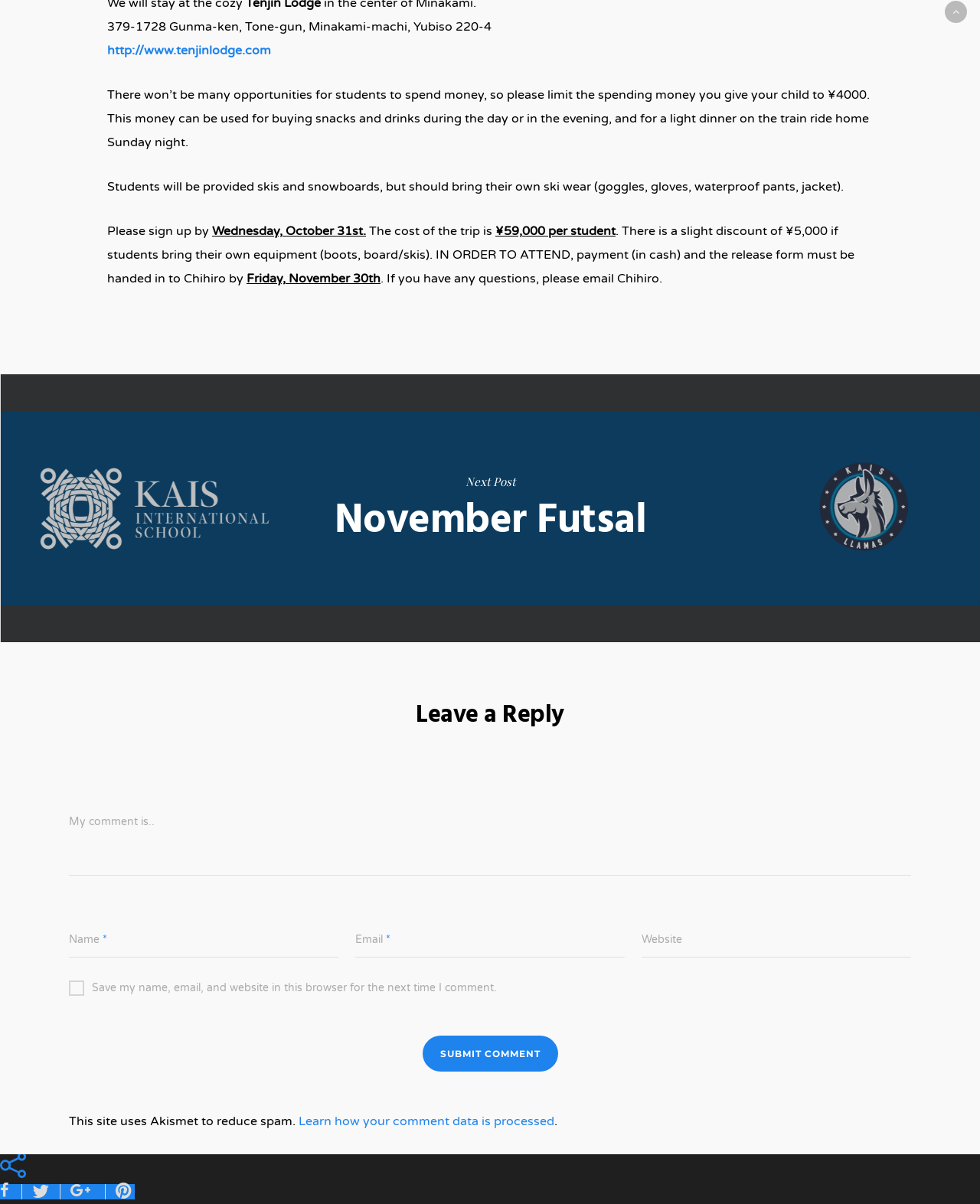Please provide a comprehensive response to the question based on the details in the image: What is the purpose of the comment section?

The purpose of the comment section can be inferred from the heading element that reads 'Leave a Reply'. This section allows users to provide feedback, ask questions, or share their thoughts about the content on the webpage.